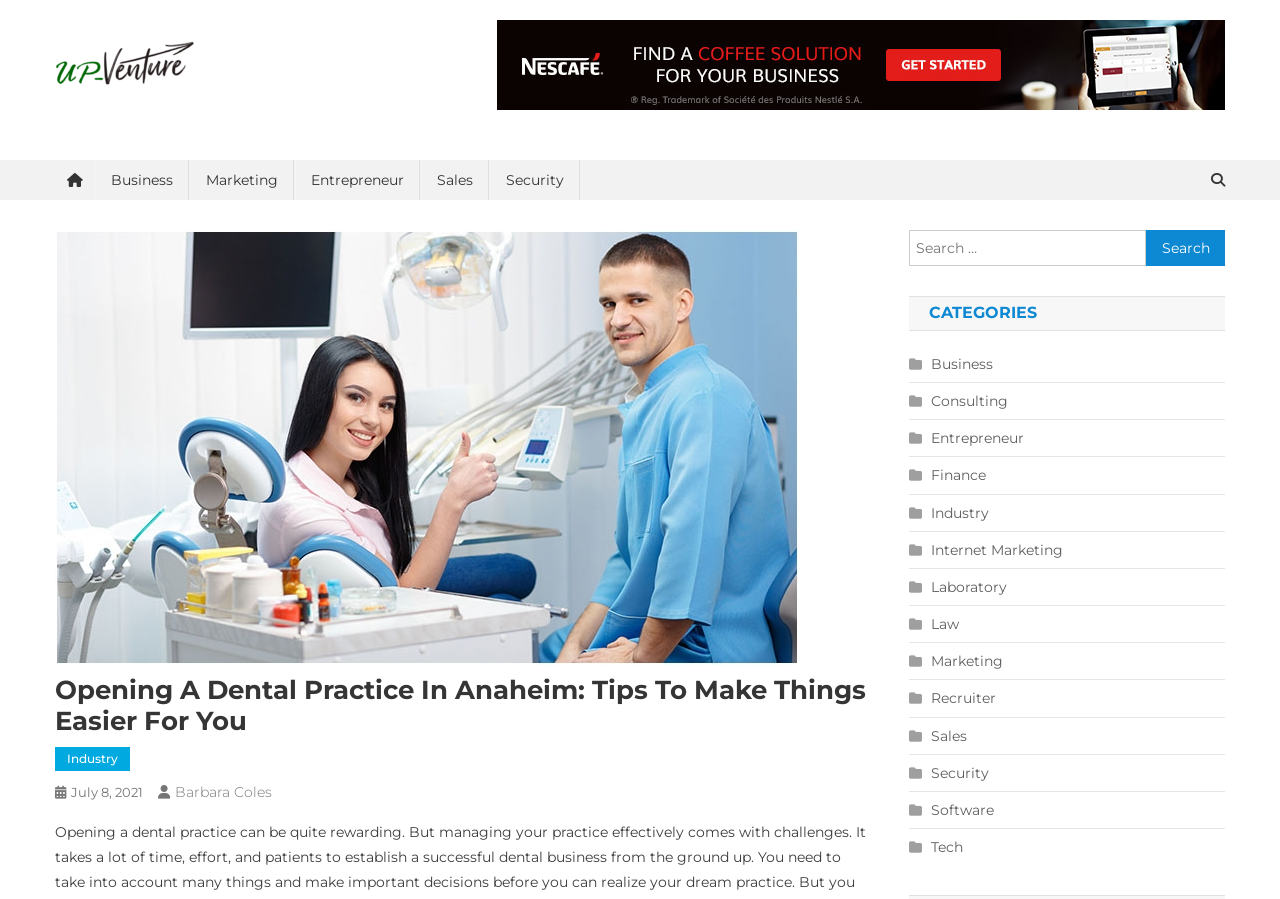Please locate the bounding box coordinates of the element that should be clicked to complete the given instruction: "Read the 'Immediate Alpha Review'".

None